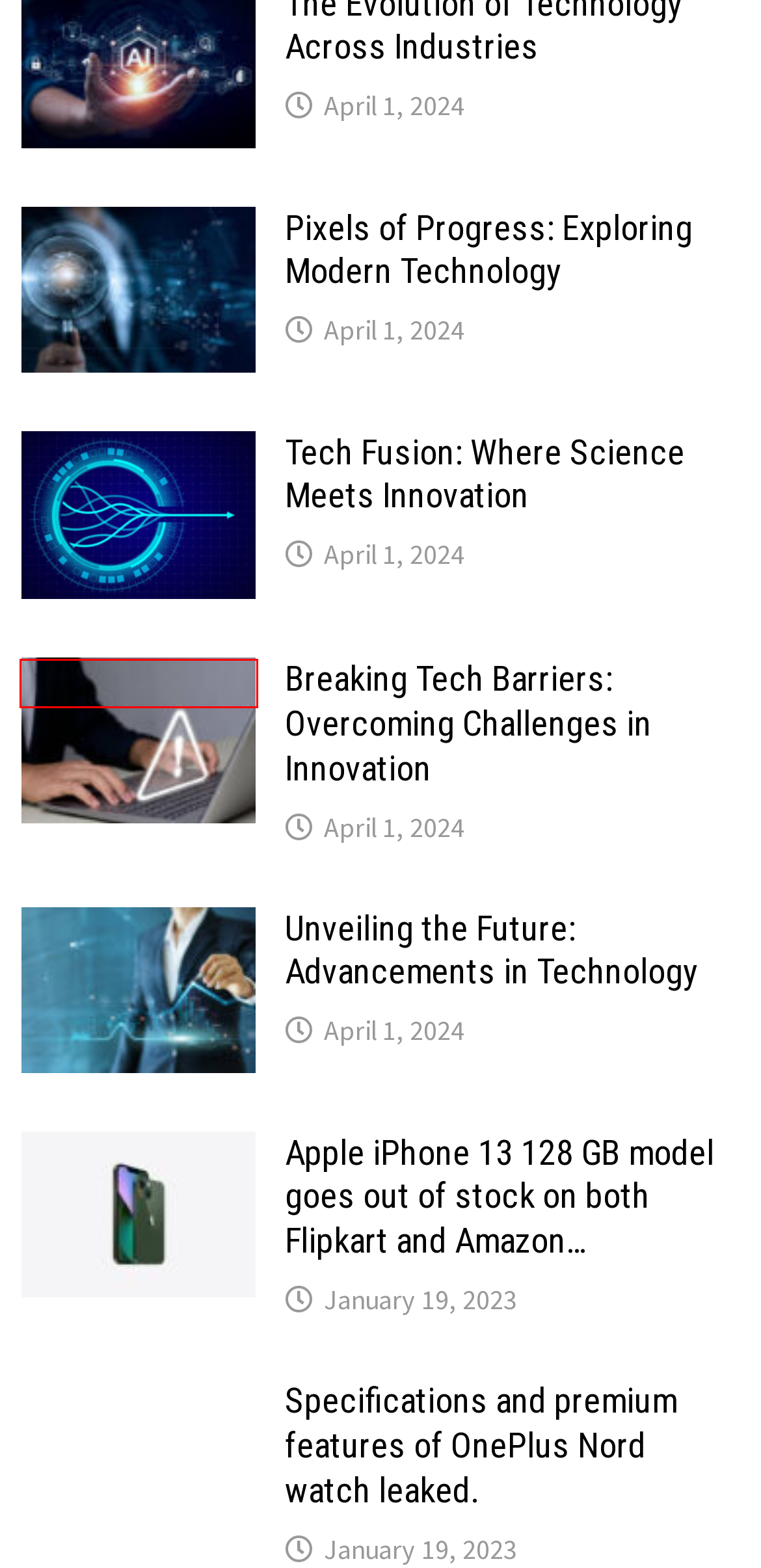Please examine the screenshot provided, which contains a red bounding box around a UI element. Select the webpage description that most accurately describes the new page displayed after clicking the highlighted element. Here are the candidates:
A. Blog Tool, Publishing Platform, and CMS – WordPress.org
B. Specifications and premium features of OnePlus Nord watch leaked. - ss4
C. Pixels of Progress: Exploring Modern Technology - ss4
D. Breaking Tech Barriers: Overcoming Challenges in Innovation - ss4
E. After three years of launch, Google to wind down game- streaming service, Stadia. - ss4
F. Tech Fusion: Where Science Meets Innovation - ss4
G. Unveiling the Future: Advancements in Technology - ss4
H. Apple iPhone 13 128 GB model goes out of stock on both Flipkart and Amazon… - ss4

D